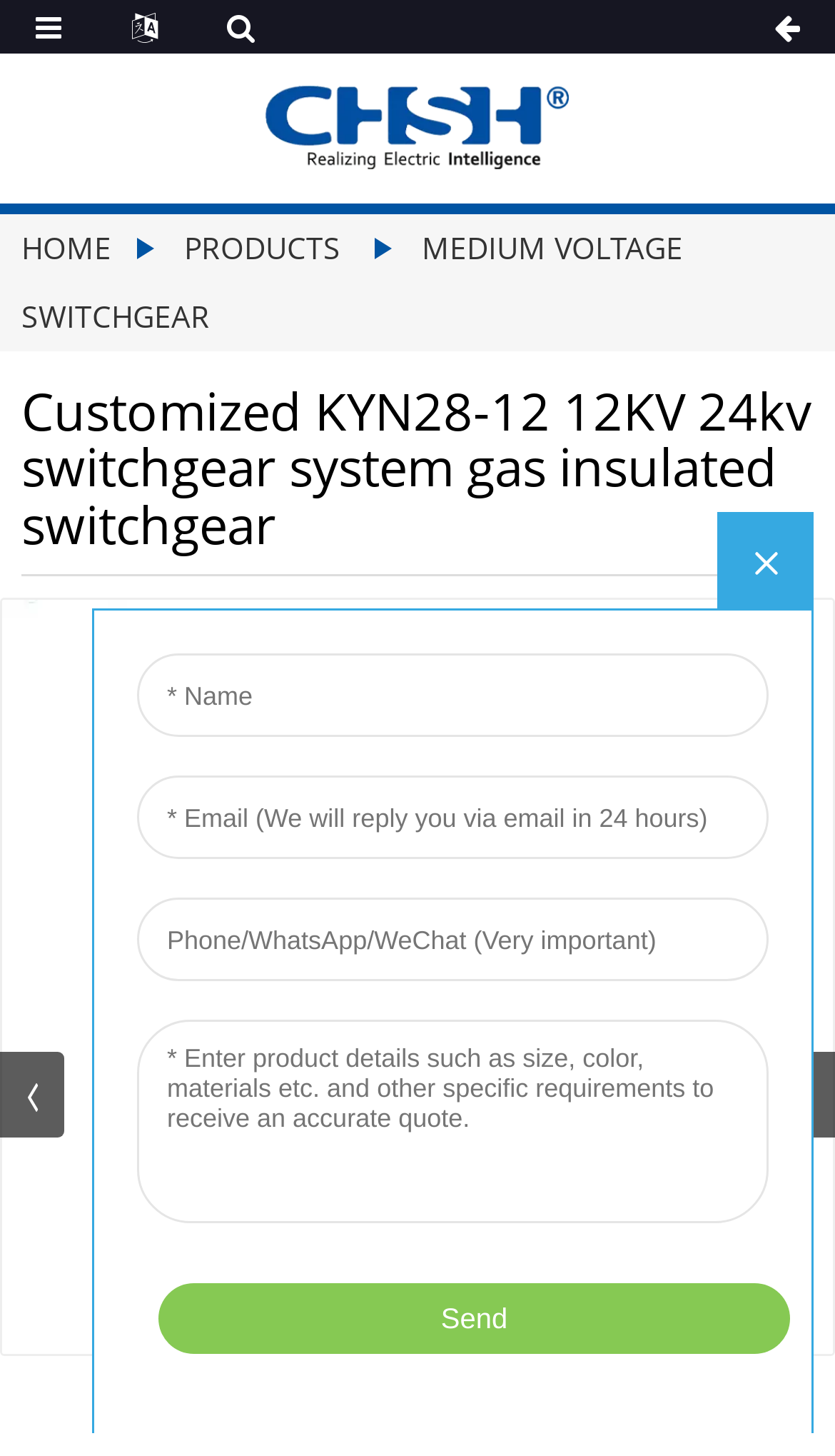Give a concise answer using one word or a phrase to the following question:
What is the category of the product under 'MEDIUM VOLTAGE SWITCHGEAR'?

Switchgear